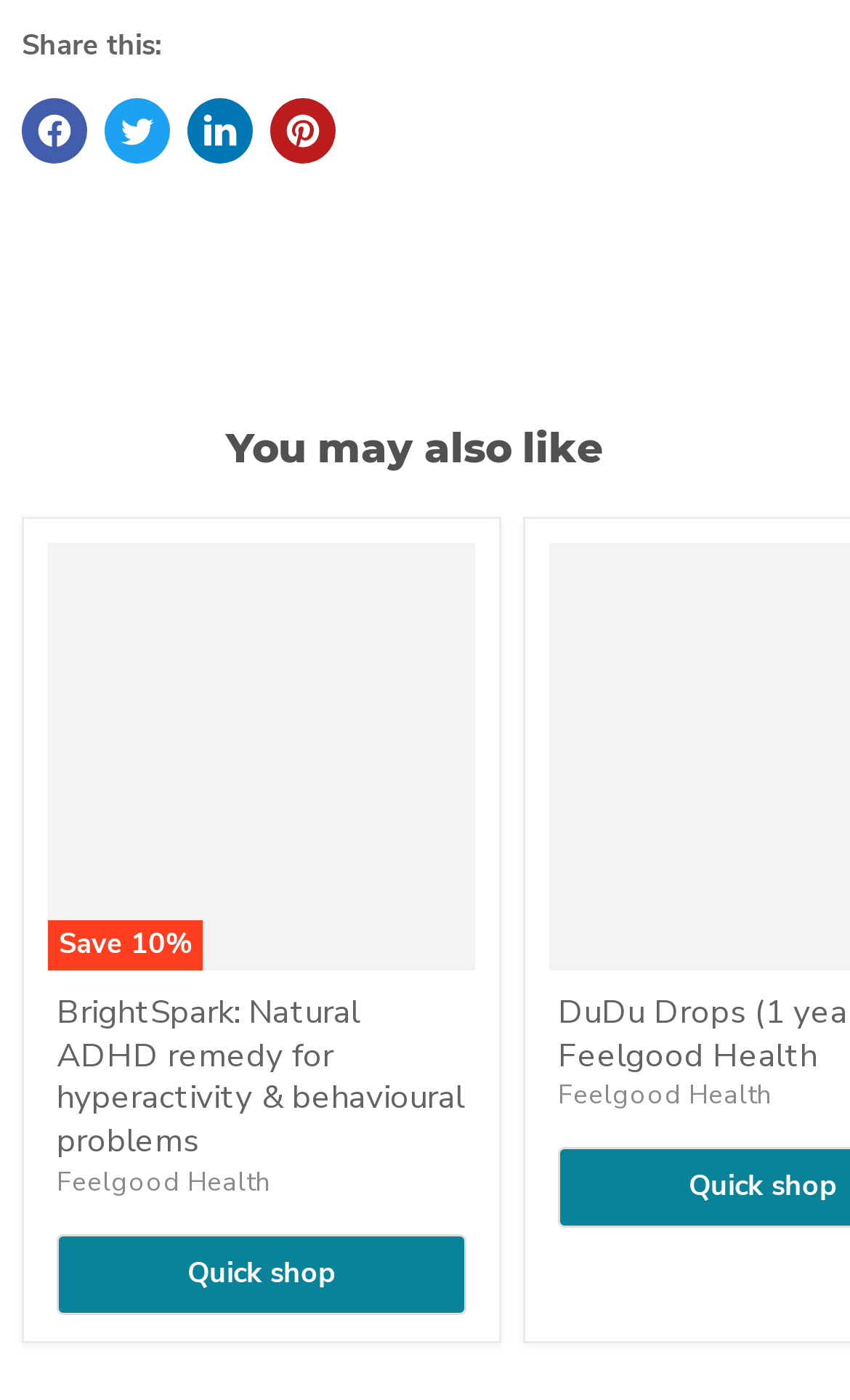Locate the bounding box coordinates of the clickable area to execute the instruction: "Tweet on Twitter". Provide the coordinates as four float numbers between 0 and 1, represented as [left, top, right, bottom].

[0.123, 0.071, 0.2, 0.117]